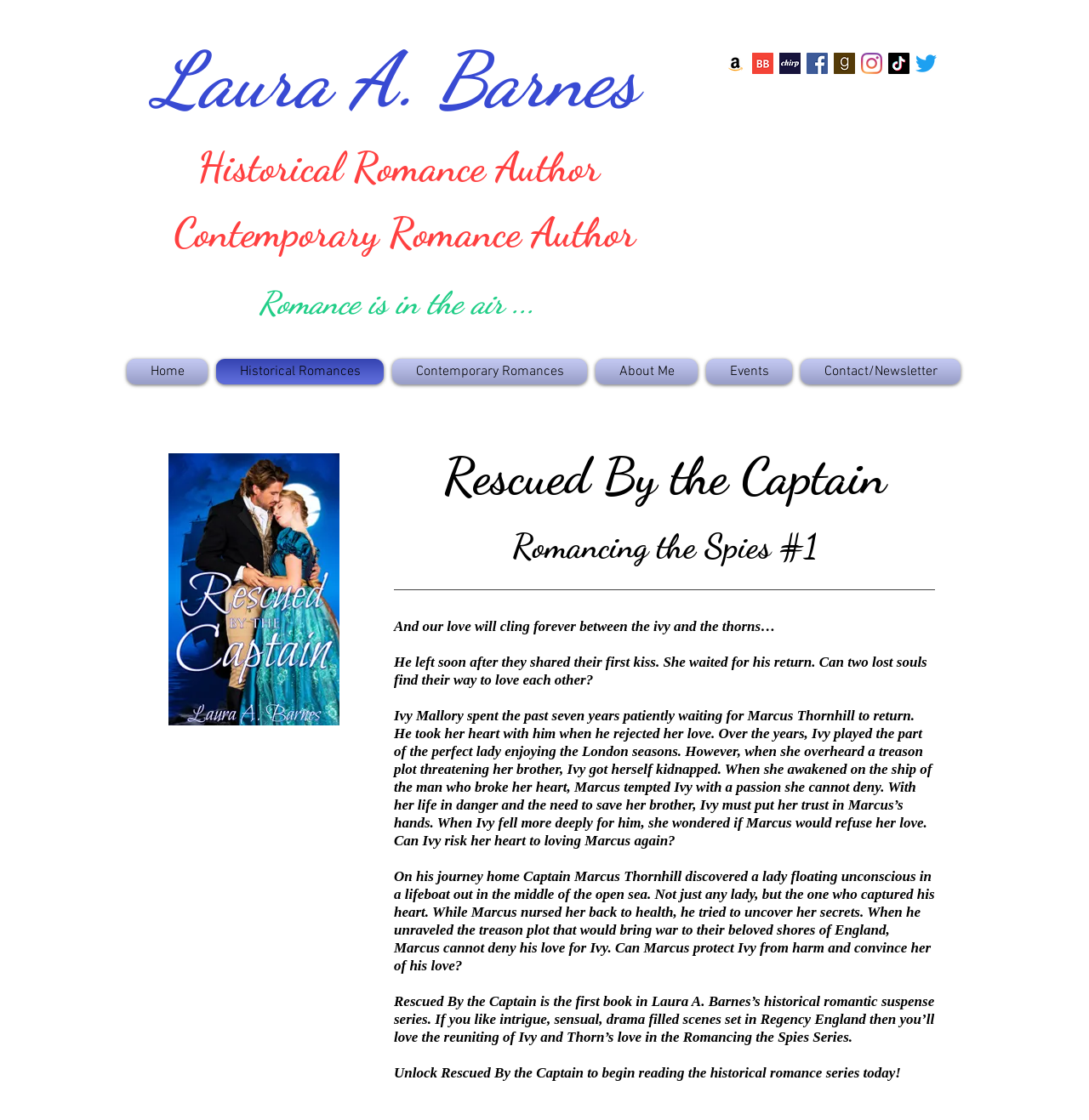What is the title of the book?
Please elaborate on the answer to the question with detailed information.

The title of the book is mentioned in the heading 'Rescued By the Captain Romancing the Spies #1' and also in the text 'Rescued By the Captain is the first book in Laura A. Barnes’s historical romantic suspense series.'